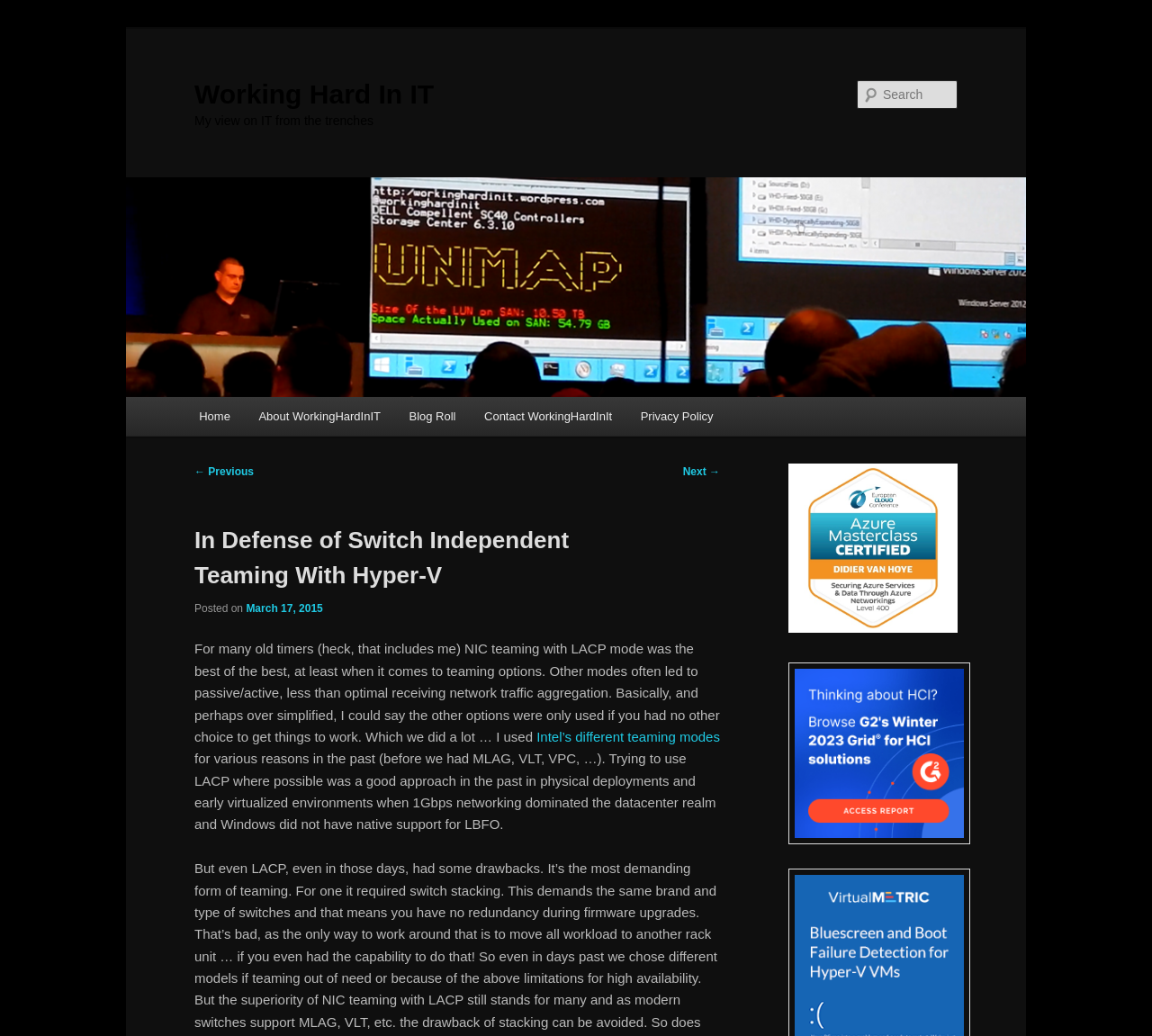What is the purpose of the search box?
Can you give a detailed and elaborate answer to the question?

The purpose of the search box can be inferred from its location and label, which is located at the top right corner of the webpage with the text 'Search', indicating that it is intended for users to search for content within the blog.